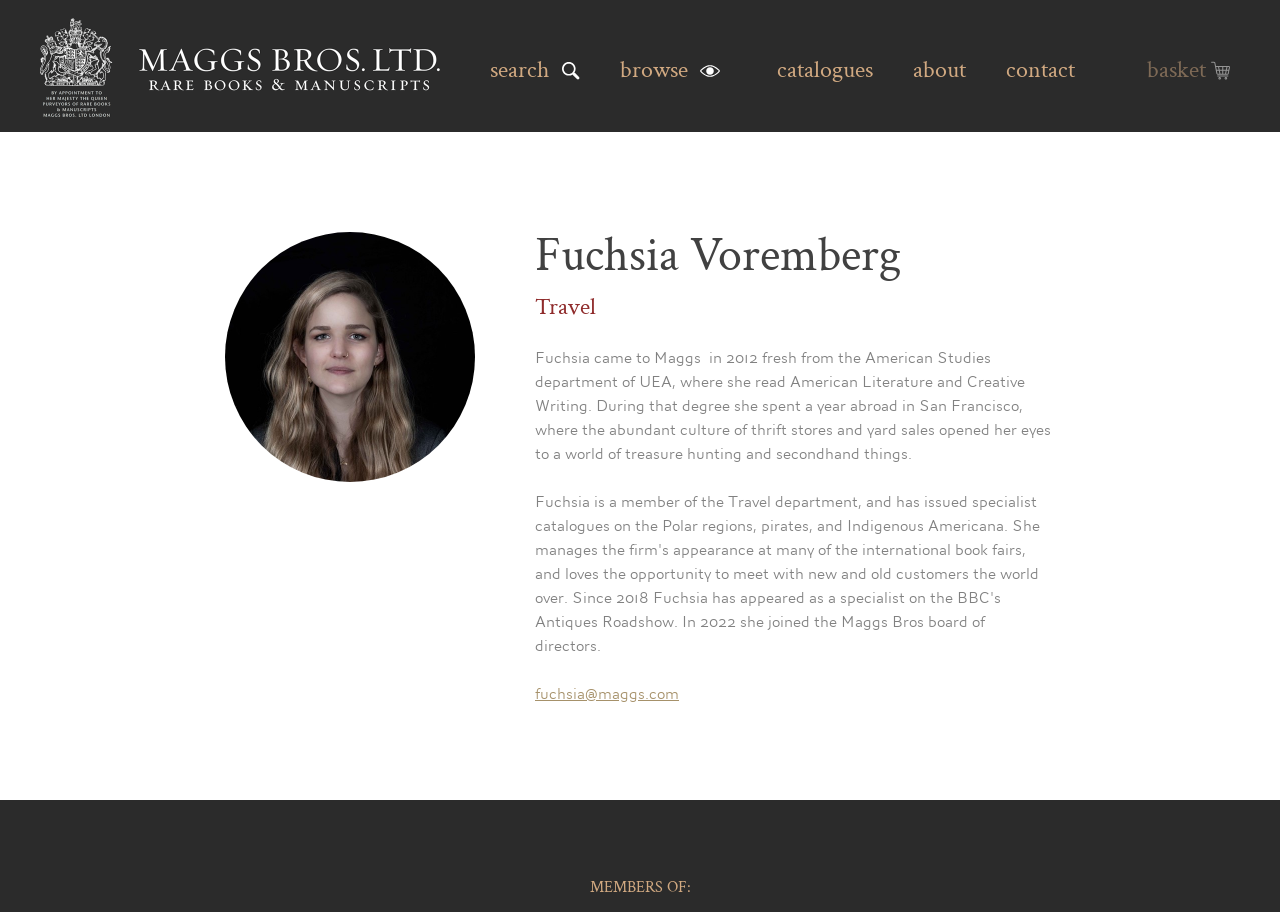What is the name of the company Fuchsia works for?
Use the information from the screenshot to give a comprehensive response to the question.

I found the name of the company Fuchsia works for by looking at the link with the text 'Maggs Bros Ltd' which is located at the top of the page.